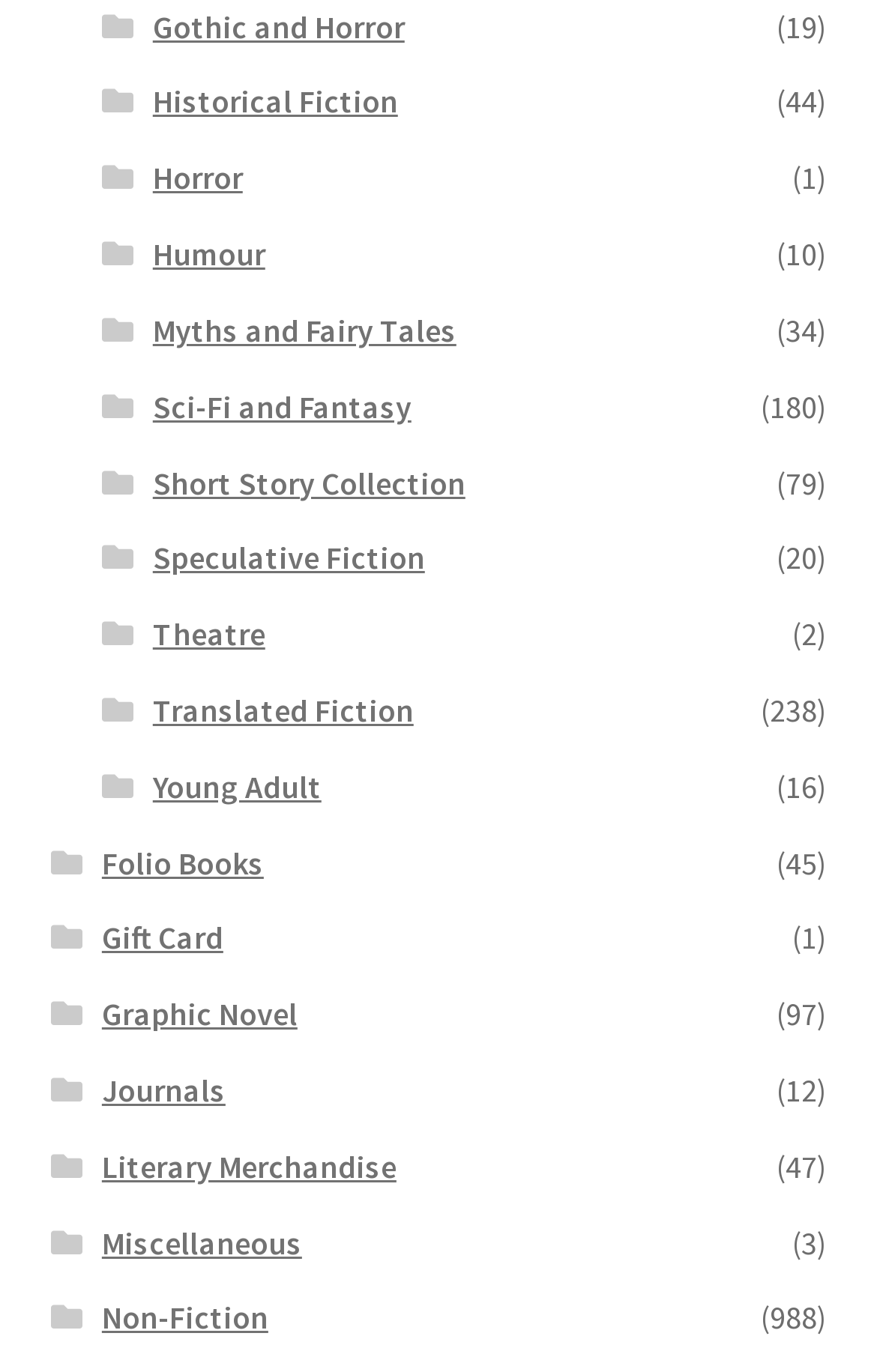Please identify the bounding box coordinates of the element on the webpage that should be clicked to follow this instruction: "Explore Historical Fiction books". The bounding box coordinates should be given as four float numbers between 0 and 1, formatted as [left, top, right, bottom].

[0.174, 0.06, 0.454, 0.089]